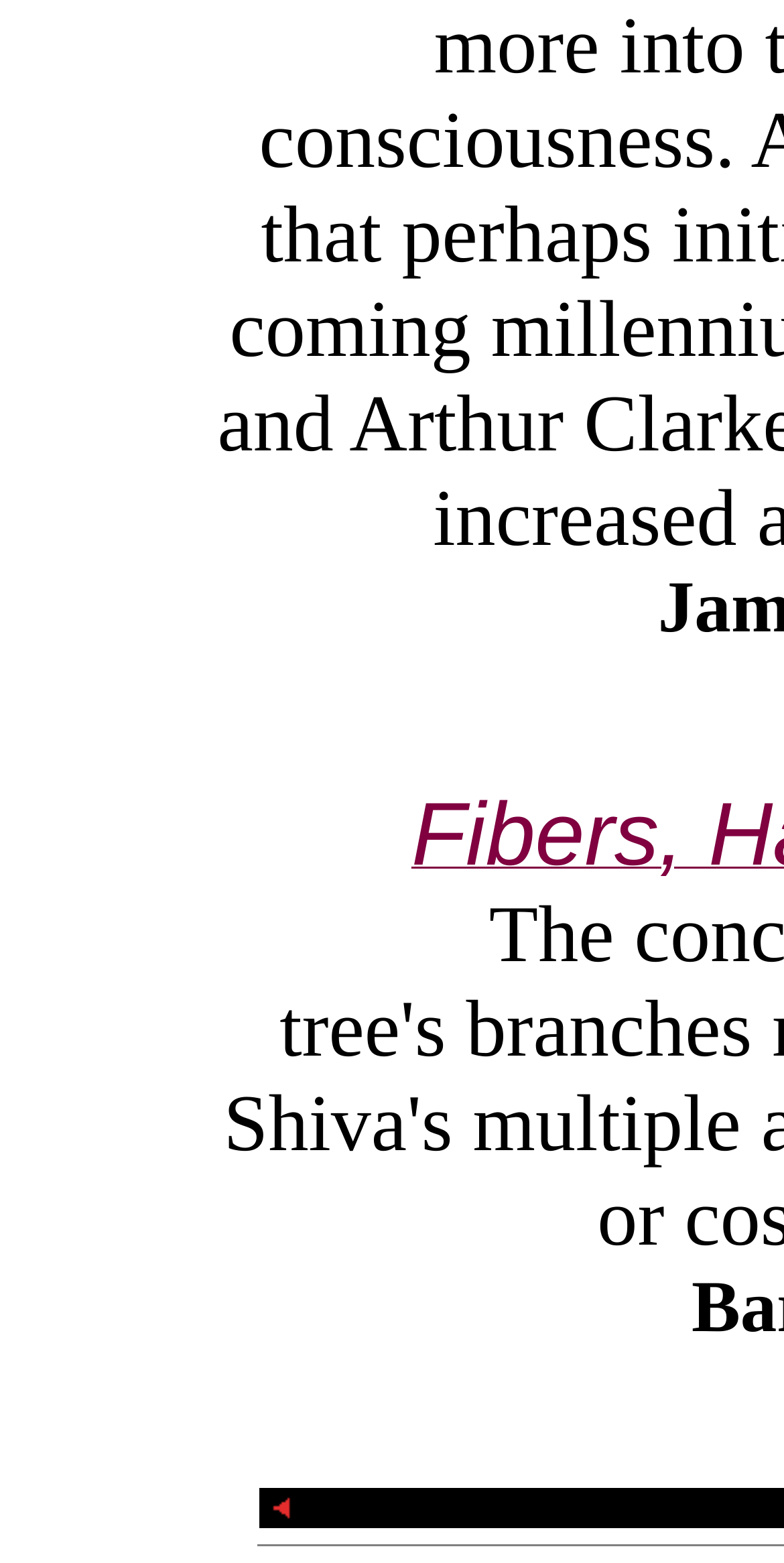Using the element description Click to reveal, predict the bounding box coordinates for the UI element. Provide the coordinates in (top-left x, top-left y, bottom-right x, bottom-right y) format with values ranging from 0 to 1.

None